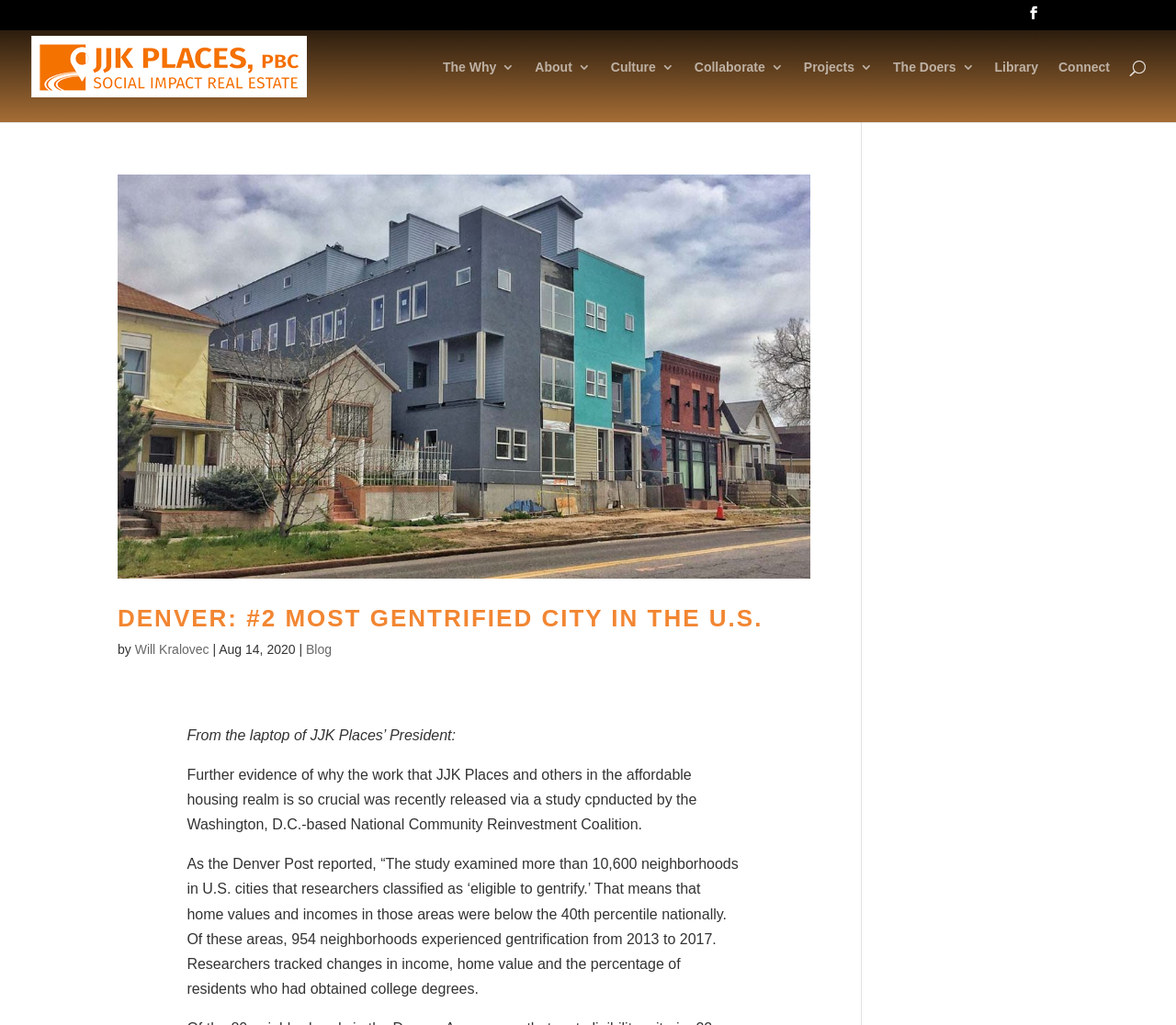How many images are there in the latest article?
Refer to the screenshot and answer in one word or phrase.

1